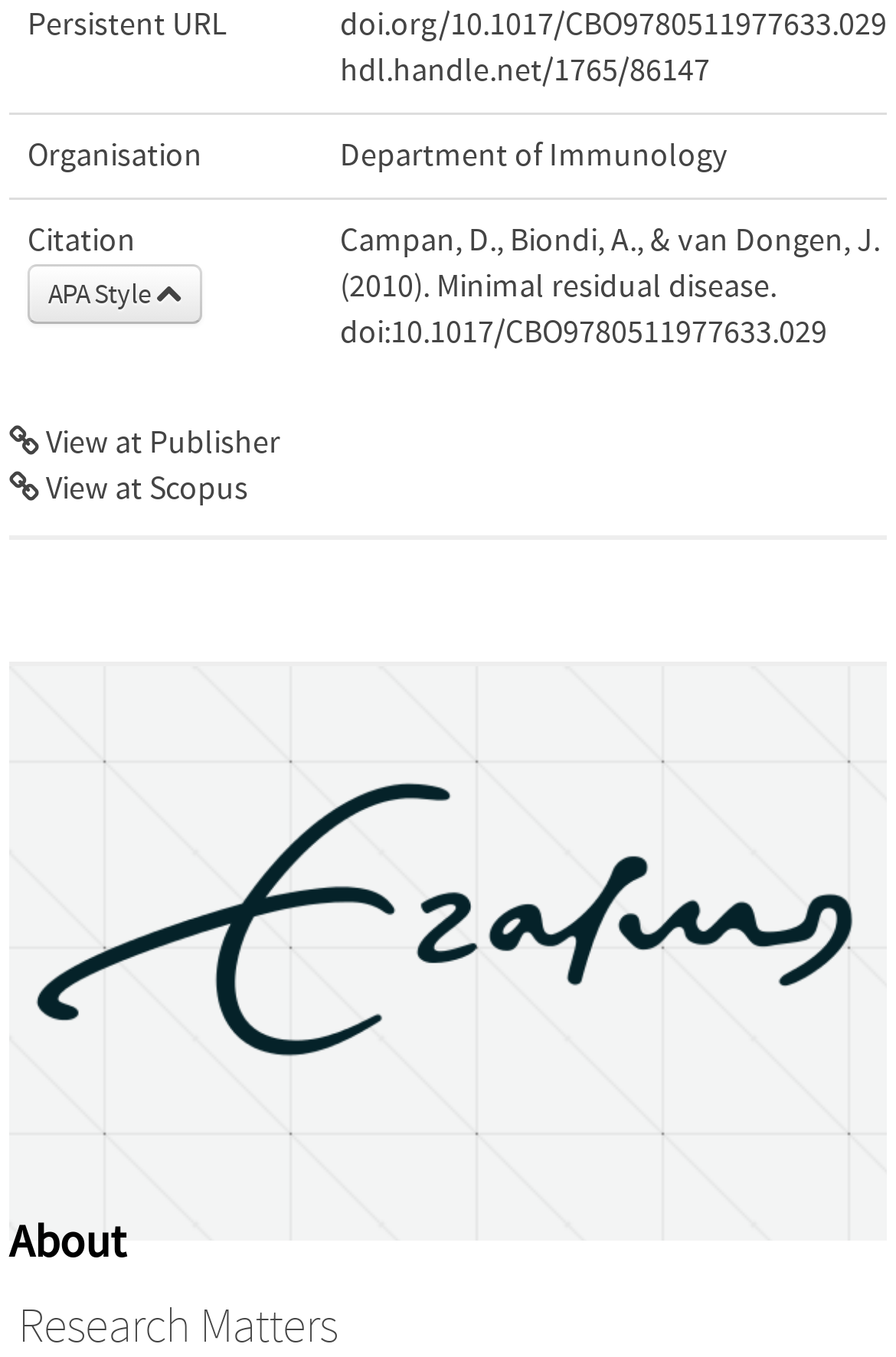Identify the bounding box coordinates of the region that should be clicked to execute the following instruction: "Visit the university website".

[0.01, 0.661, 0.99, 0.688]